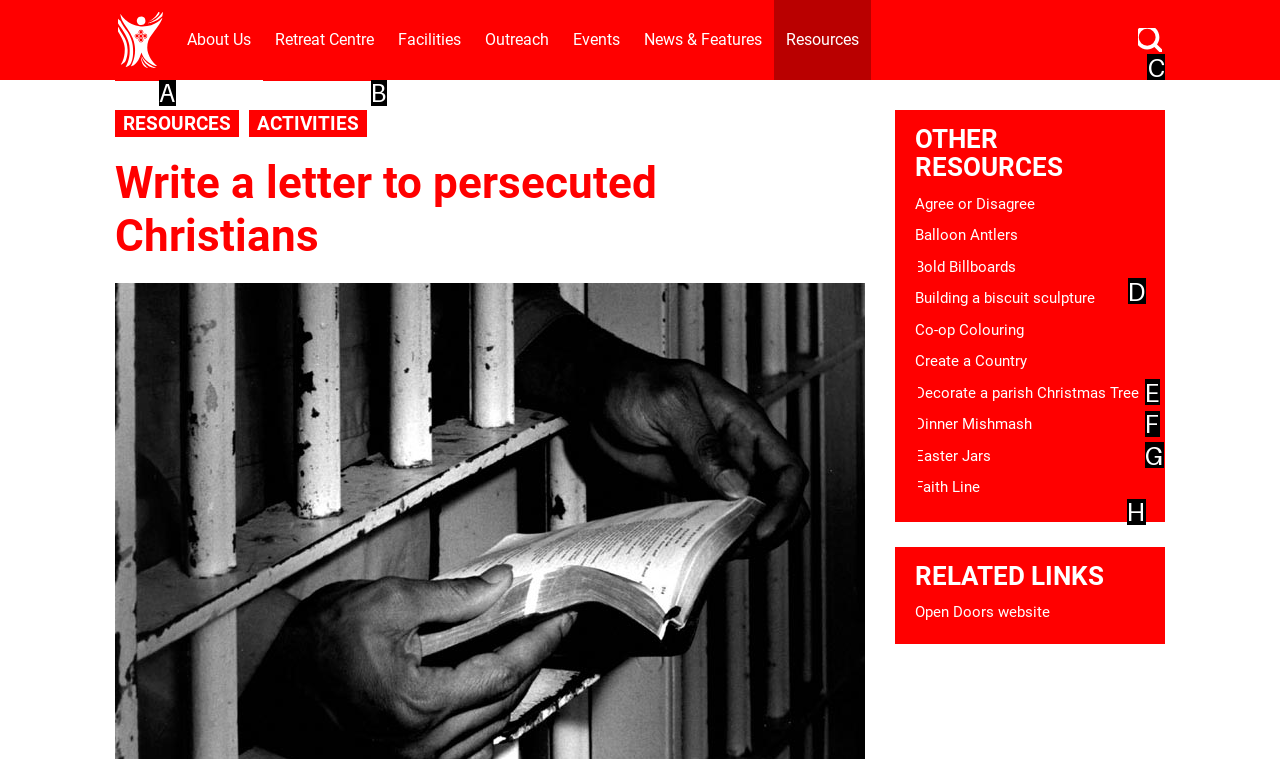Select the appropriate HTML element to click for the following task: Search for something
Answer with the letter of the selected option from the given choices directly.

C